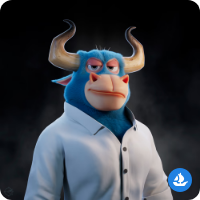Use one word or a short phrase to answer the question provided: 
What is the tone of the background?

Dark and moody